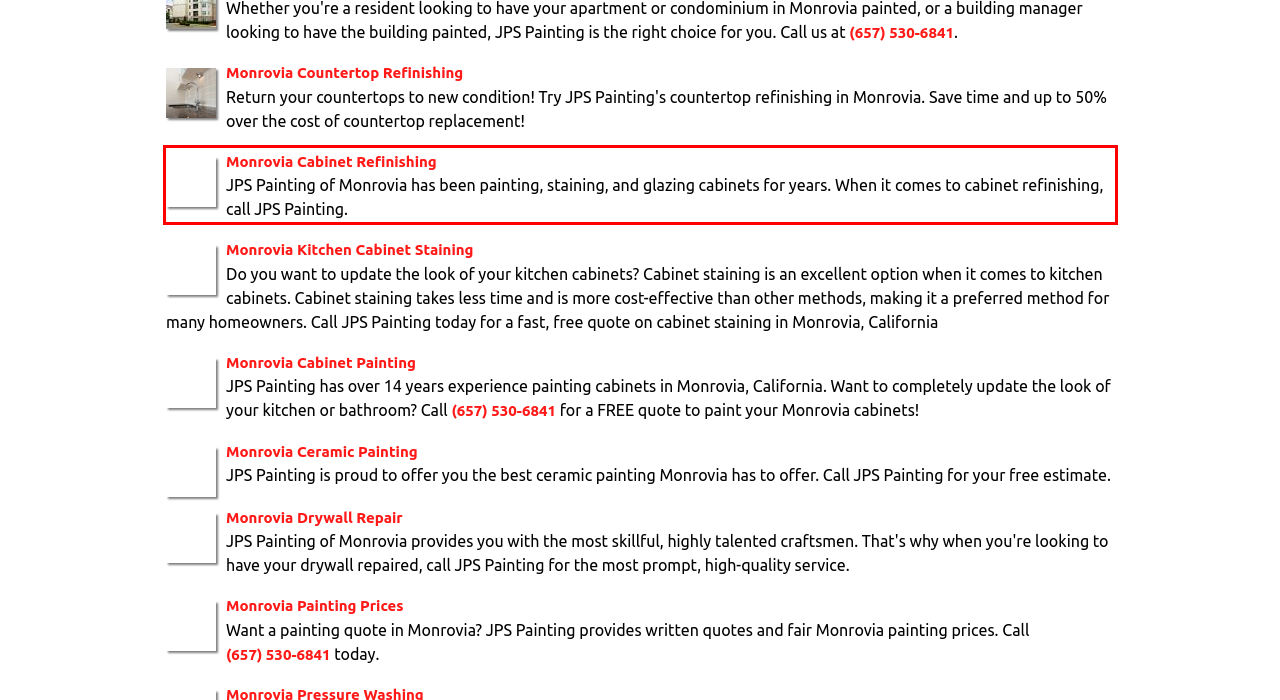There is a UI element on the webpage screenshot marked by a red bounding box. Extract and generate the text content from within this red box.

Monrovia Cabinet Refinishing JPS Painting of Monrovia has been painting, staining, and glazing cabinets for years. When it comes to cabinet refinishing, call JPS Painting.